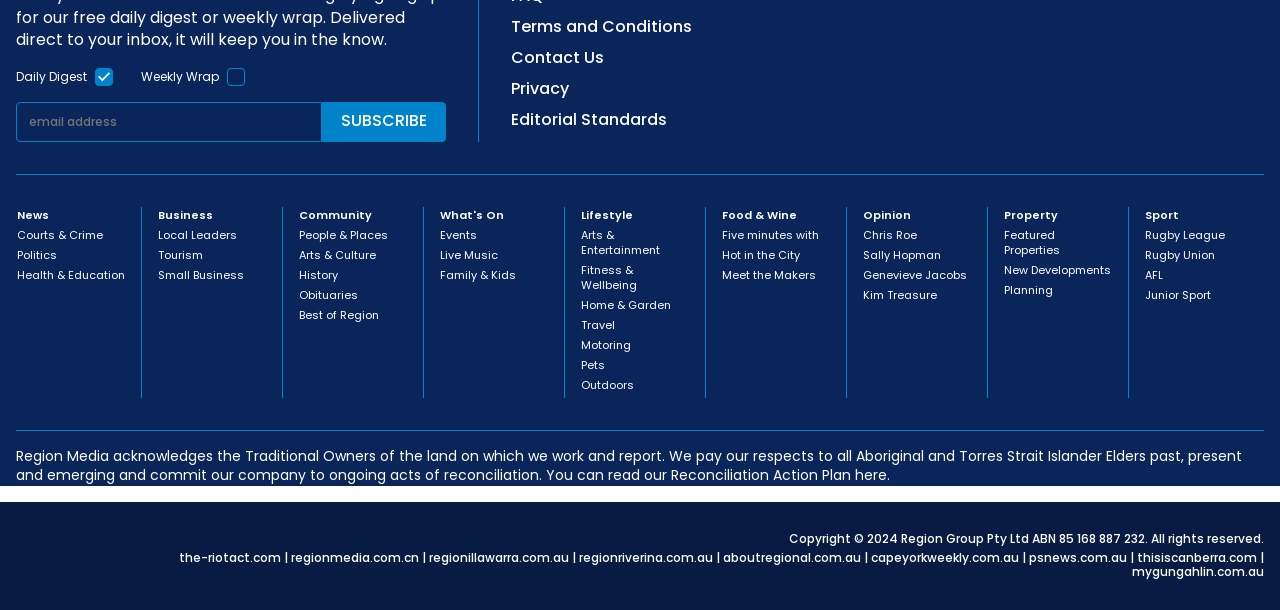Please find the bounding box coordinates of the element's region to be clicked to carry out this instruction: "read terms and conditions".

[0.399, 0.025, 0.54, 0.063]